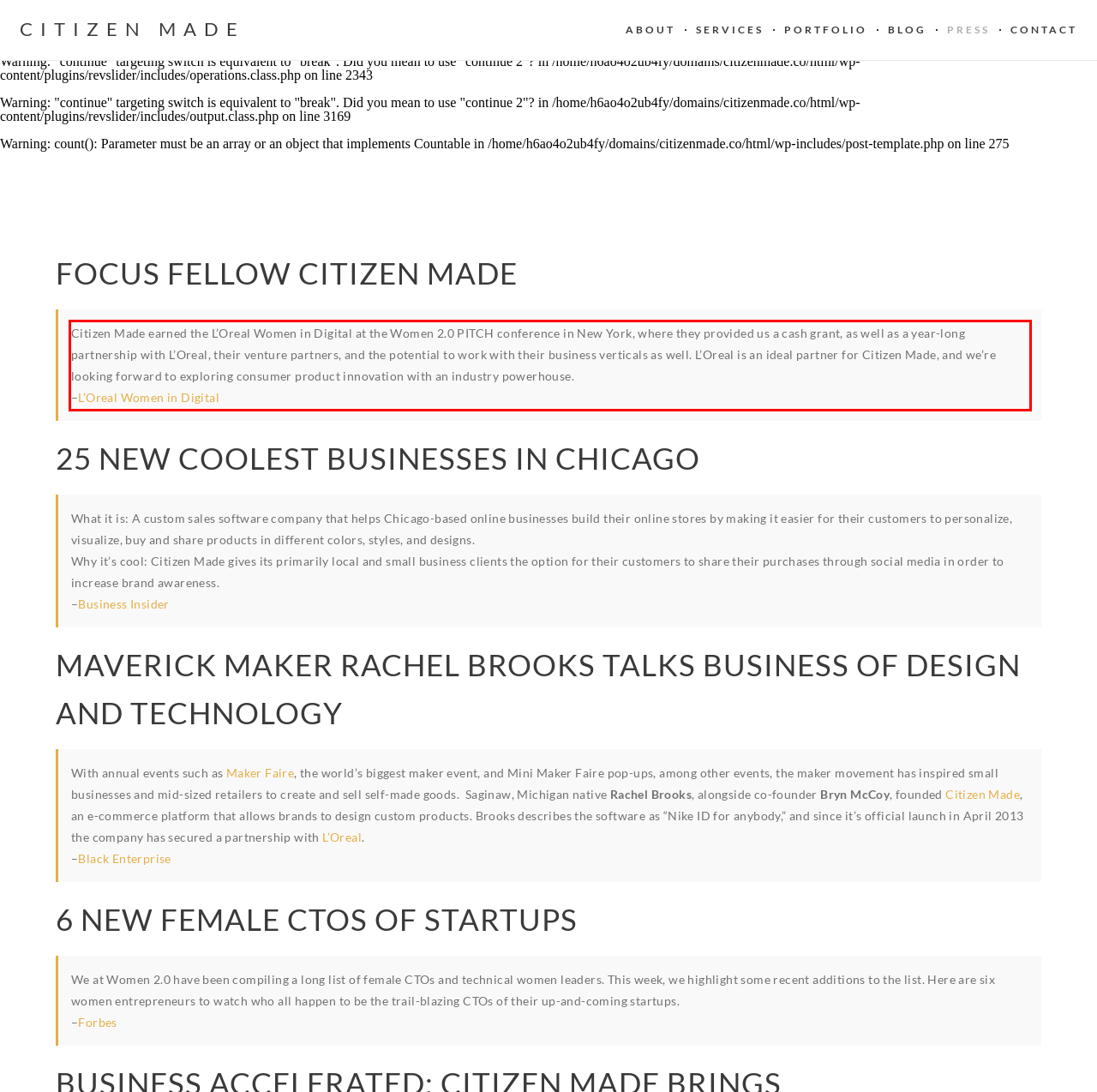Observe the screenshot of the webpage, locate the red bounding box, and extract the text content within it.

Citizen Made earned the L’Oreal Women in Digital at the Women 2.0 PITCH conference in New York, where they provided us a cash grant, as well as a year-long partnership with L’Oreal, their venture partners, and the potential to work with their business verticals as well. L’Oreal is an ideal partner for Citizen Made, and we’re looking forward to exploring consumer product innovation with an industry powerhouse. –L’Oreal Women in Digital